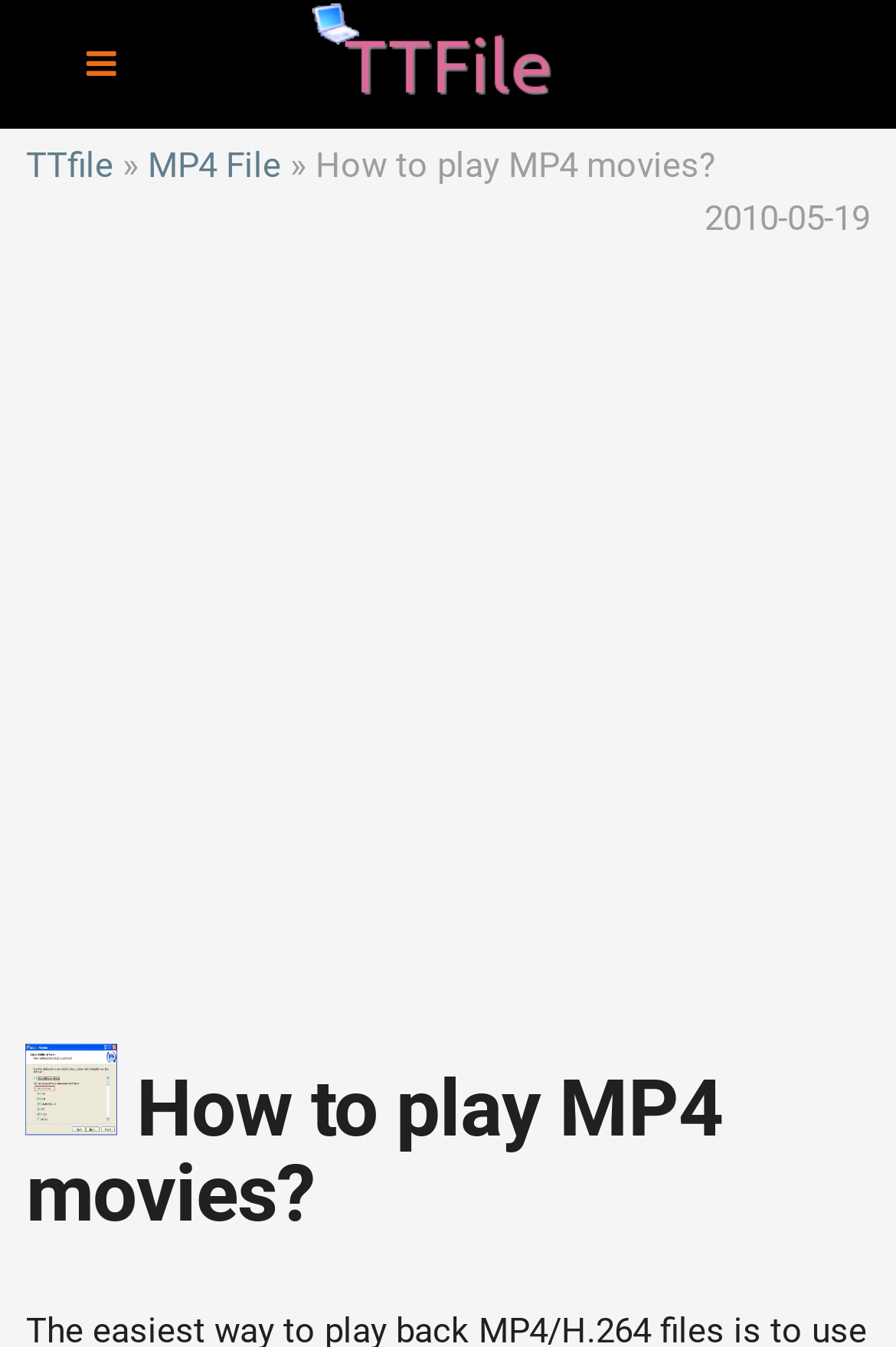Is there an image associated with the article?
Answer the question with a single word or phrase by looking at the picture.

Yes